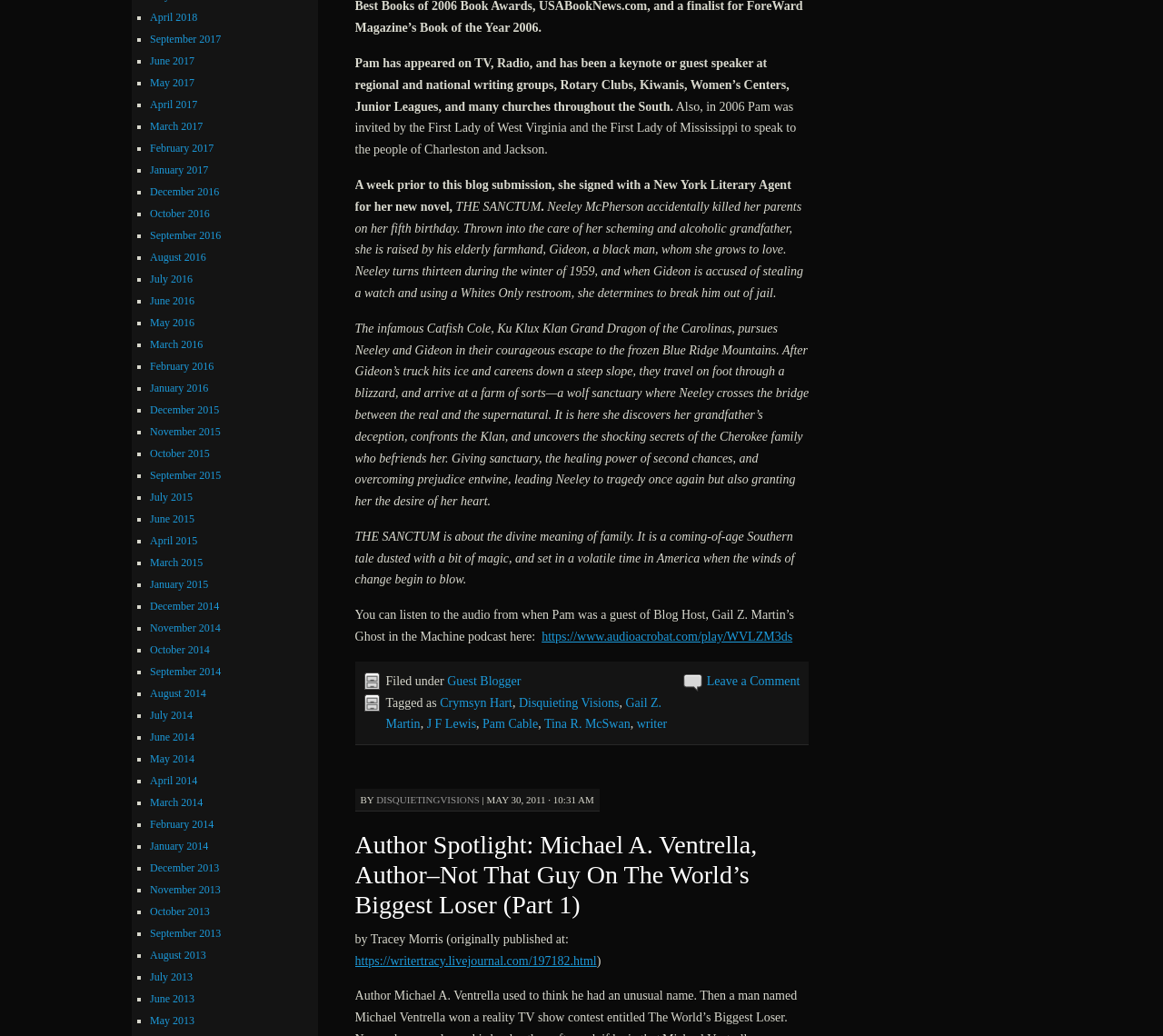Please find the bounding box for the following UI element description. Provide the coordinates in (top-left x, top-left y, bottom-right x, bottom-right y) format, with values between 0 and 1: June 2013

[0.129, 0.958, 0.167, 0.97]